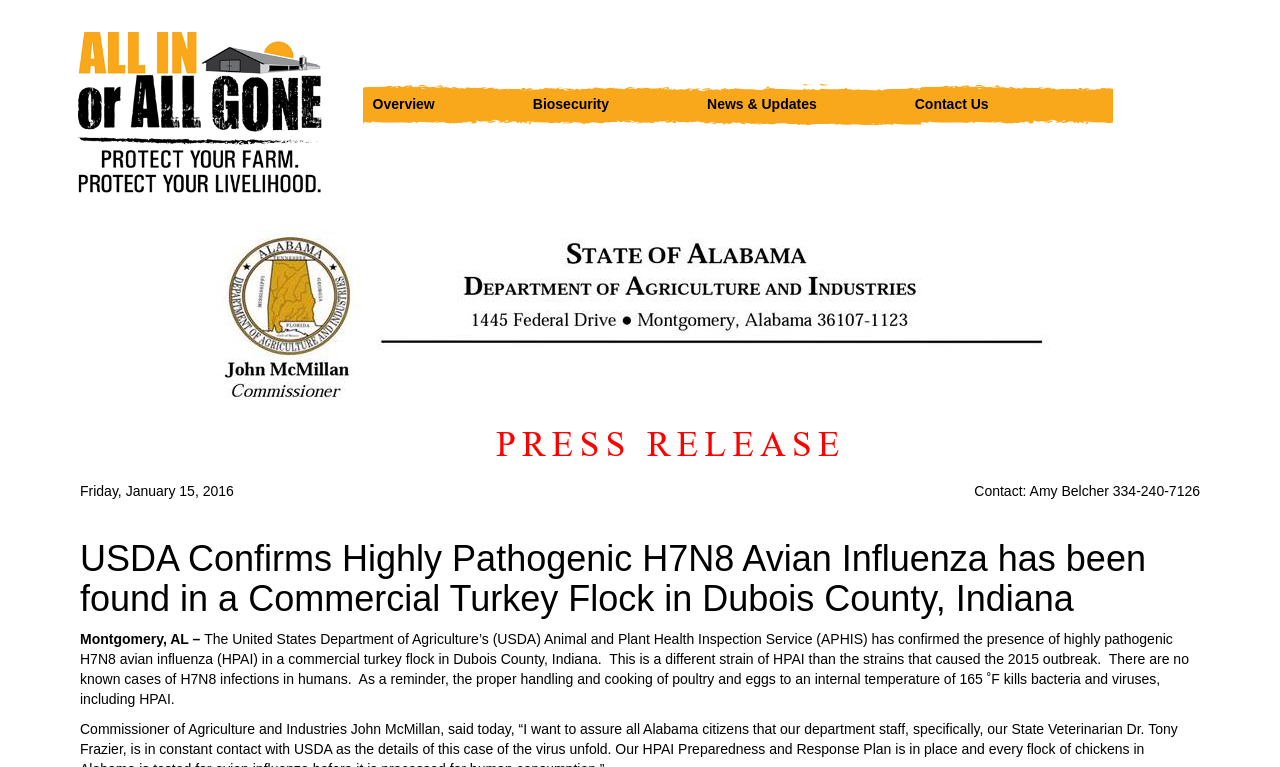What is the phone number mentioned in the webpage?
Look at the image and answer the question with a single word or phrase.

334-240-7126